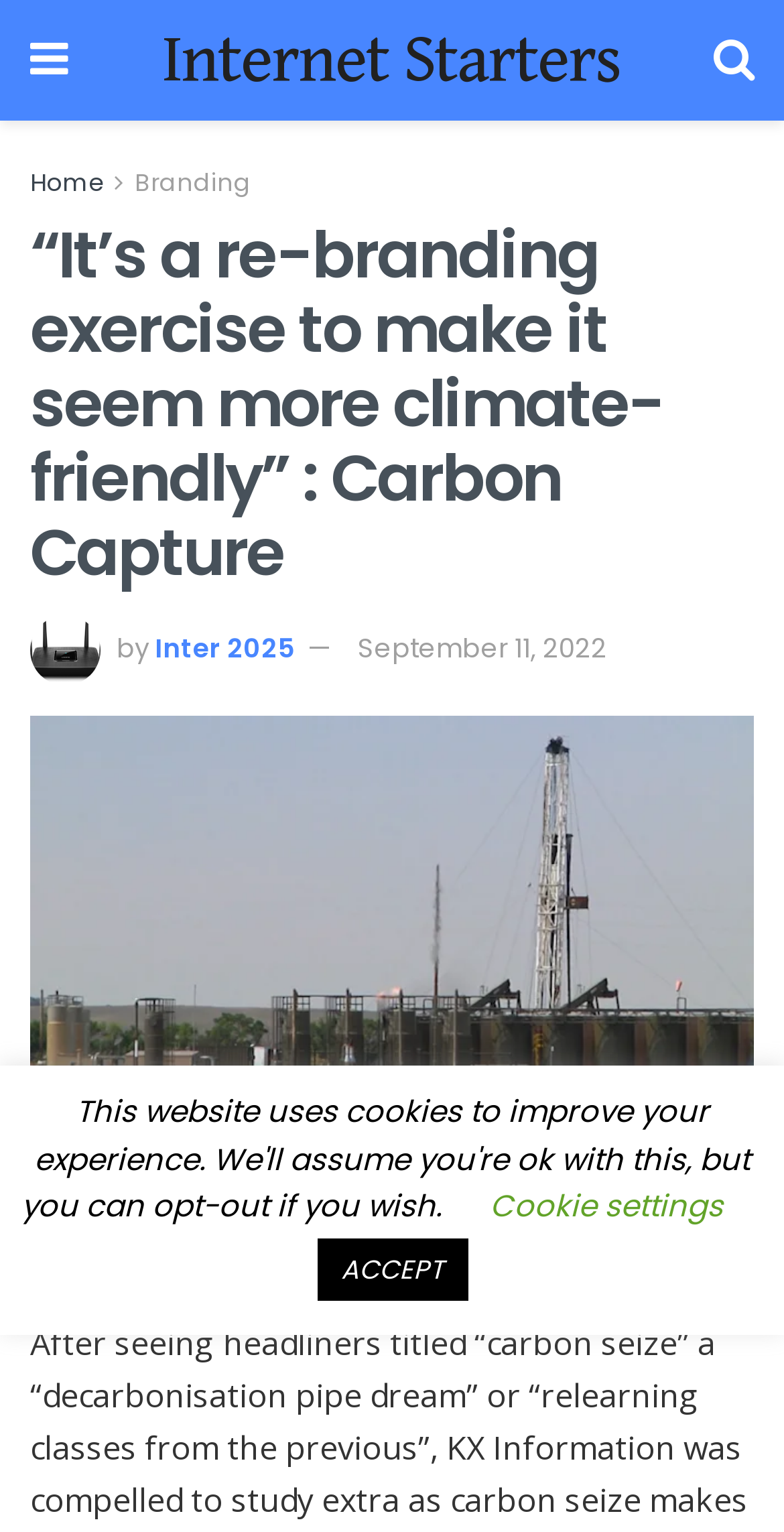Using a single word or phrase, answer the following question: 
How many social media links are there?

3